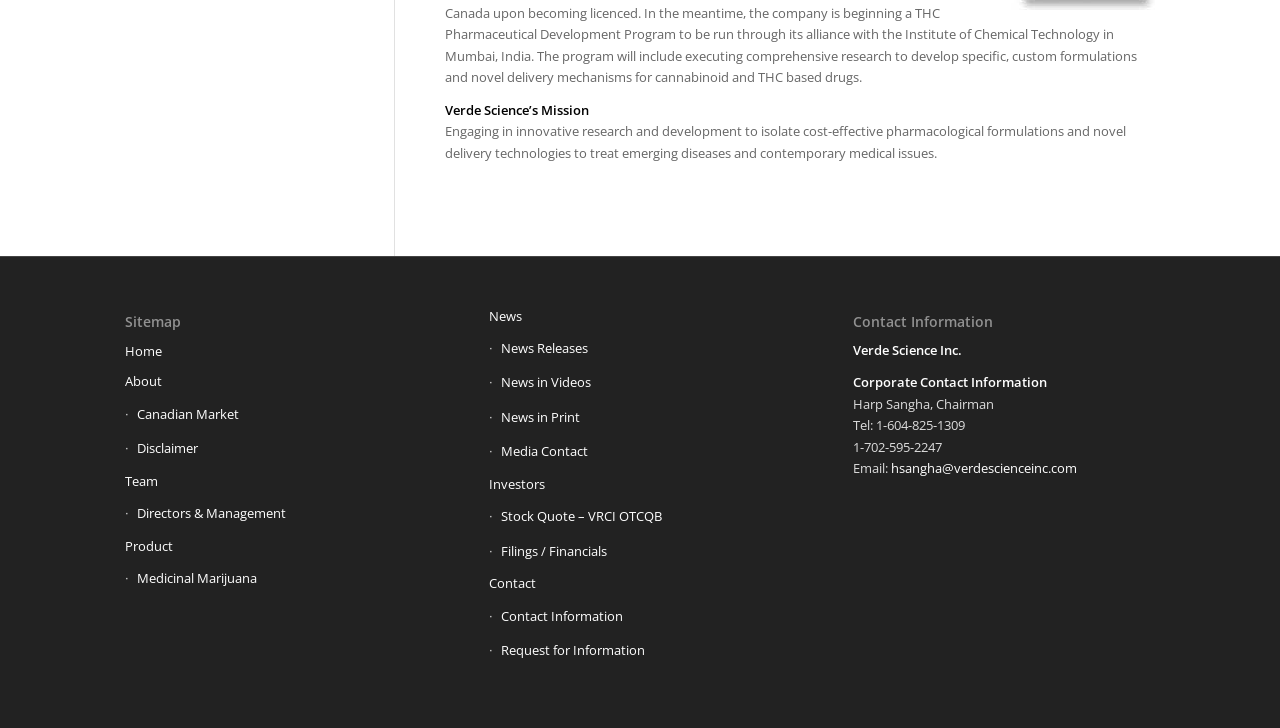Identify the coordinates of the bounding box for the element described below: "News in Print". Return the coordinates as four float numbers between 0 and 1: [left, top, right, bottom].

[0.382, 0.551, 0.618, 0.598]